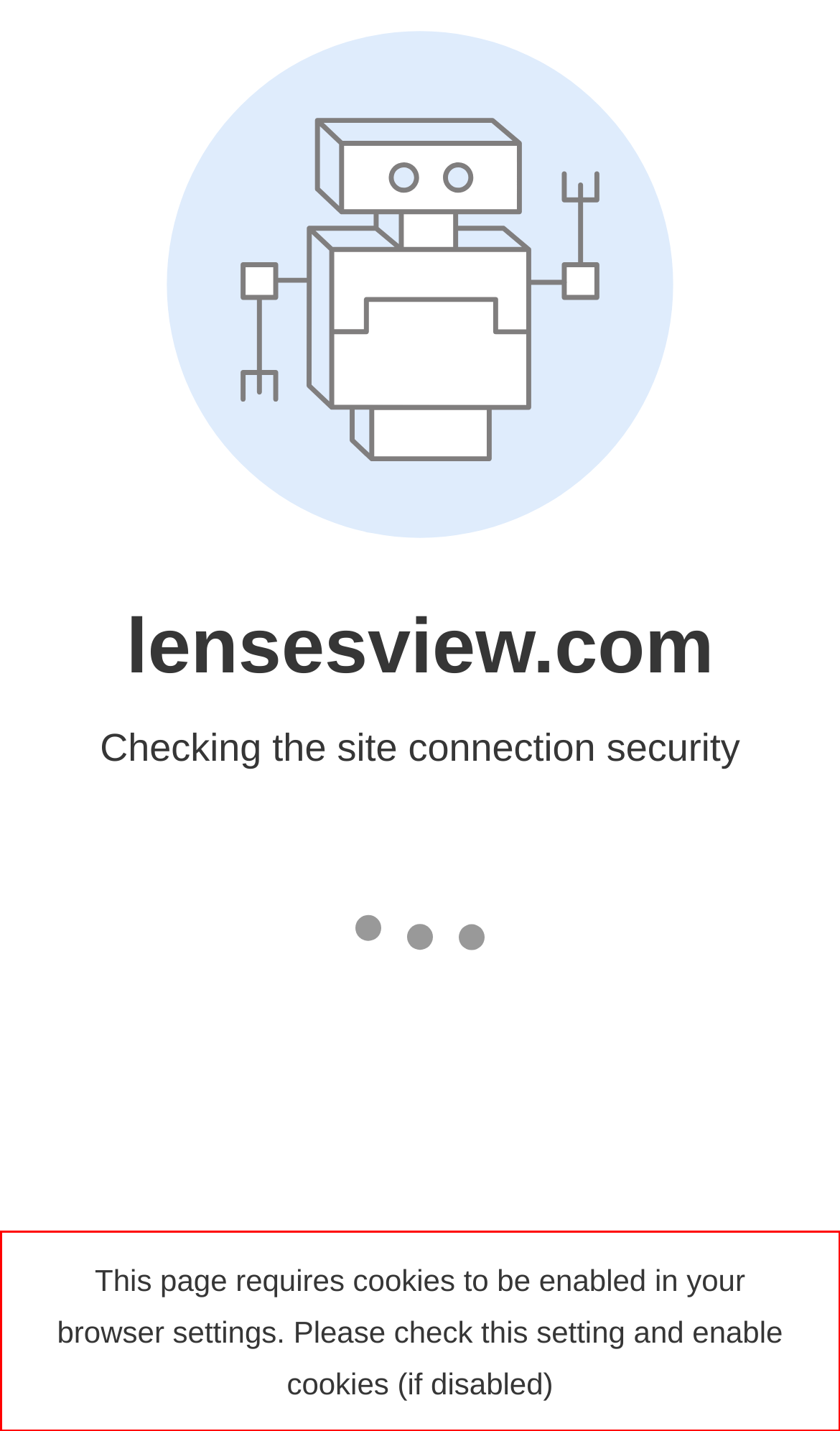Using the webpage screenshot, recognize and capture the text within the red bounding box.

This page requires cookies to be enabled in your browser settings. Please check this setting and enable cookies (if disabled)